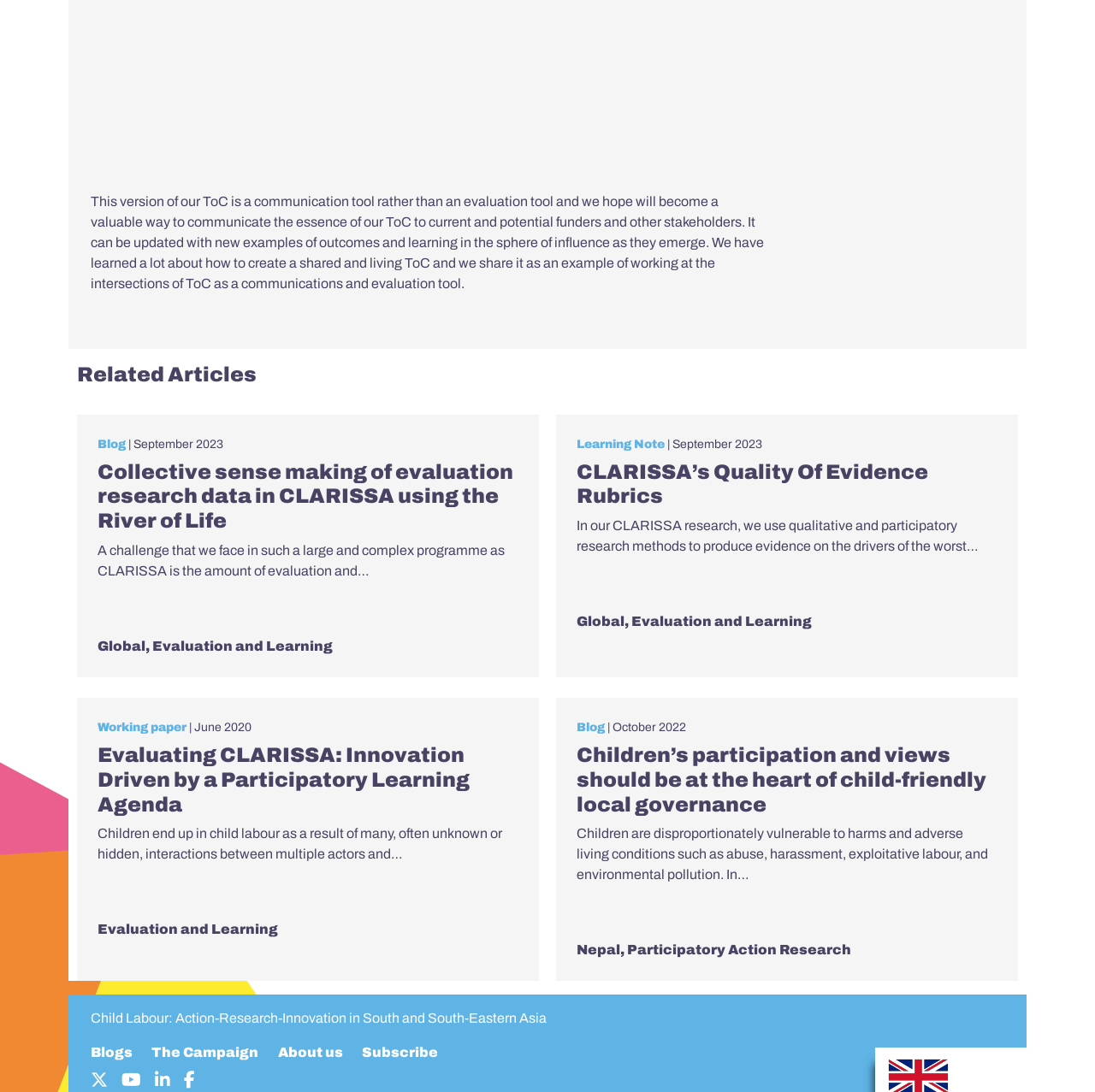What type of research methods are used in CLARISSA?
Answer the question with a single word or phrase by looking at the picture.

Qualitative and participatory